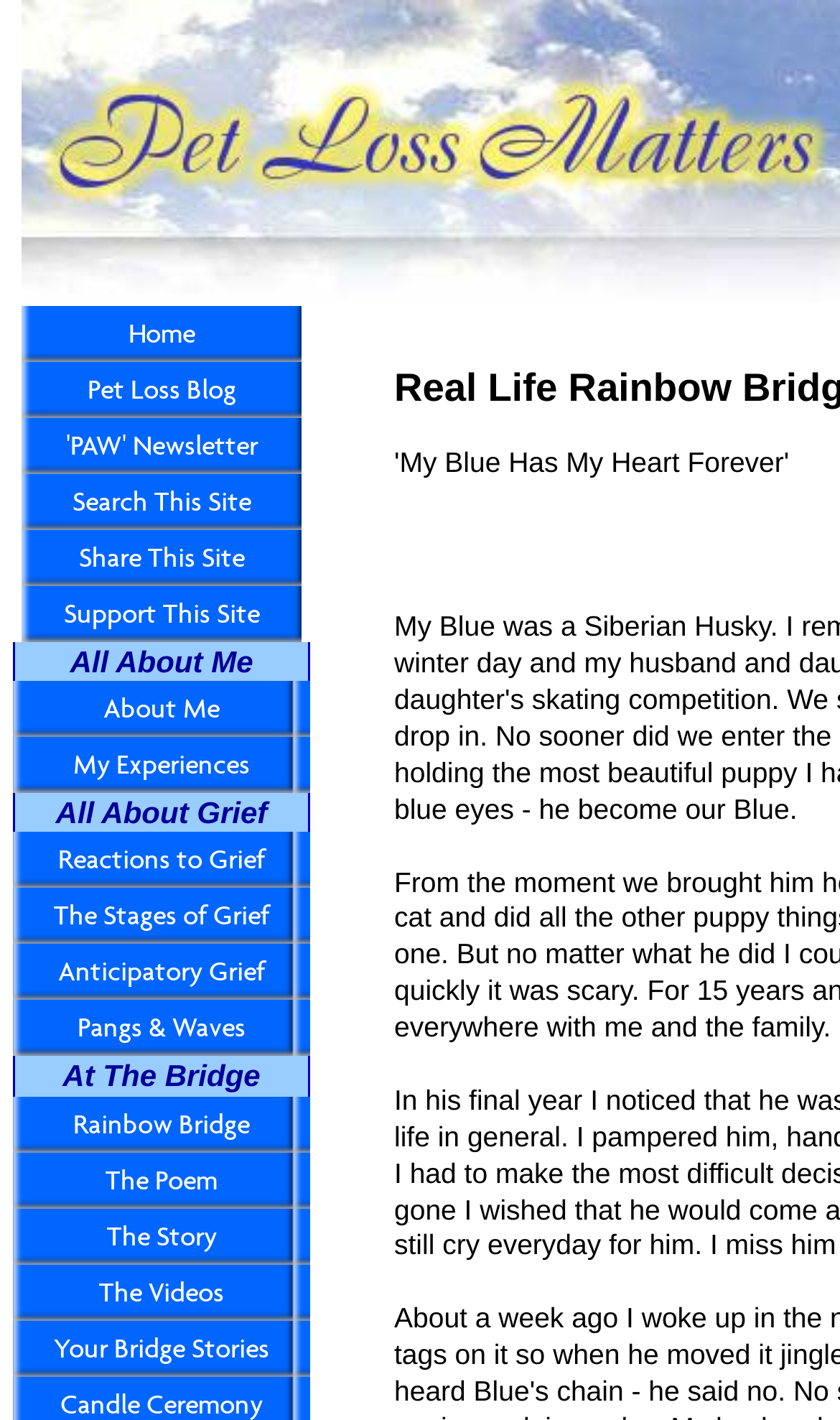Please answer the following question using a single word or phrase: 
What is the third category in the webpage?

At The Bridge